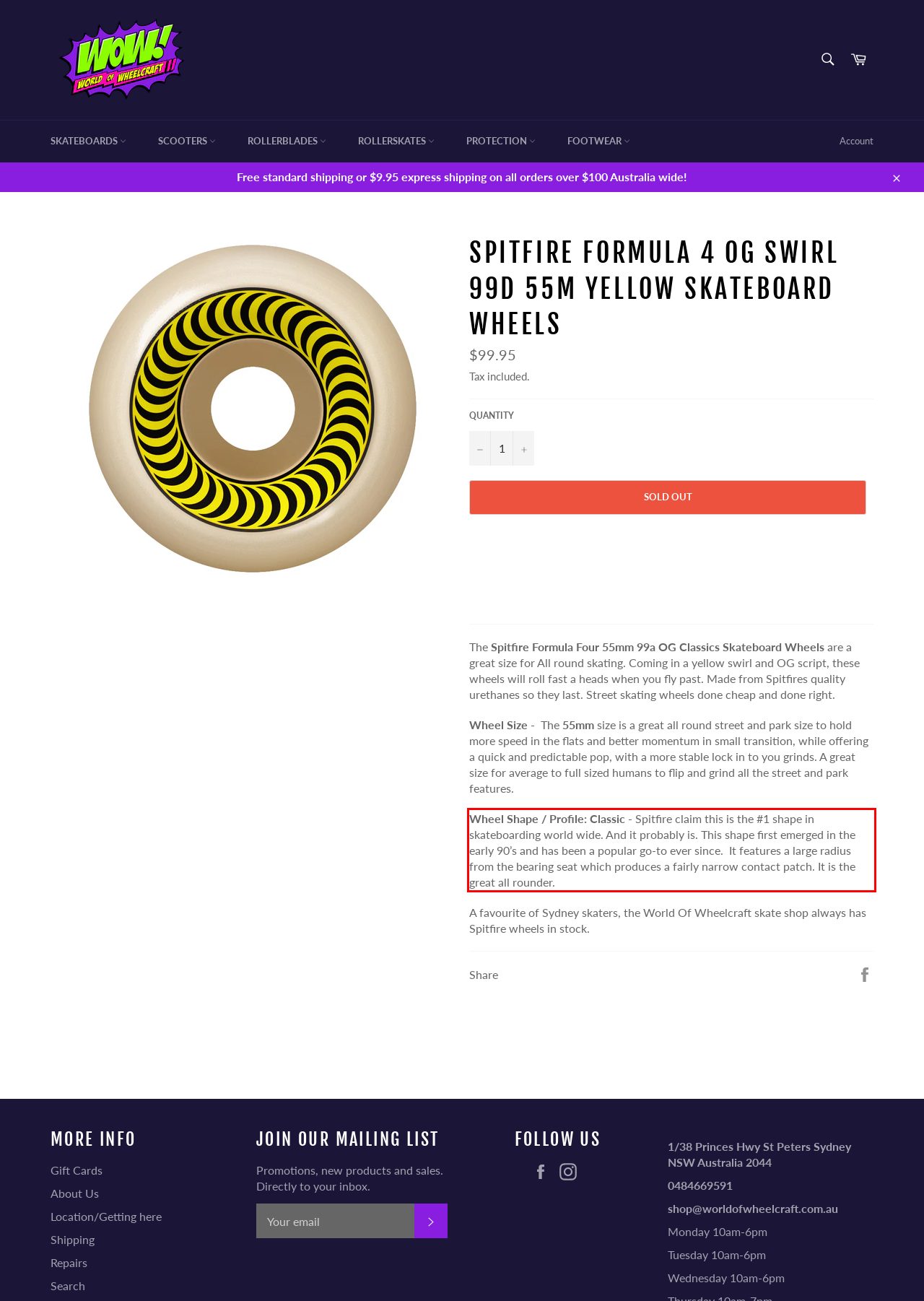The screenshot provided shows a webpage with a red bounding box. Apply OCR to the text within this red bounding box and provide the extracted content.

Wheel Shape / Profile: Classic - Spitfire claim this is the #1 shape in skateboarding world wide. And it probably is. This shape first emerged in the early 90’s and has been a popular go-to ever since. It features a large radius from the bearing seat which produces a fairly narrow contact patch. It is the great all rounder.